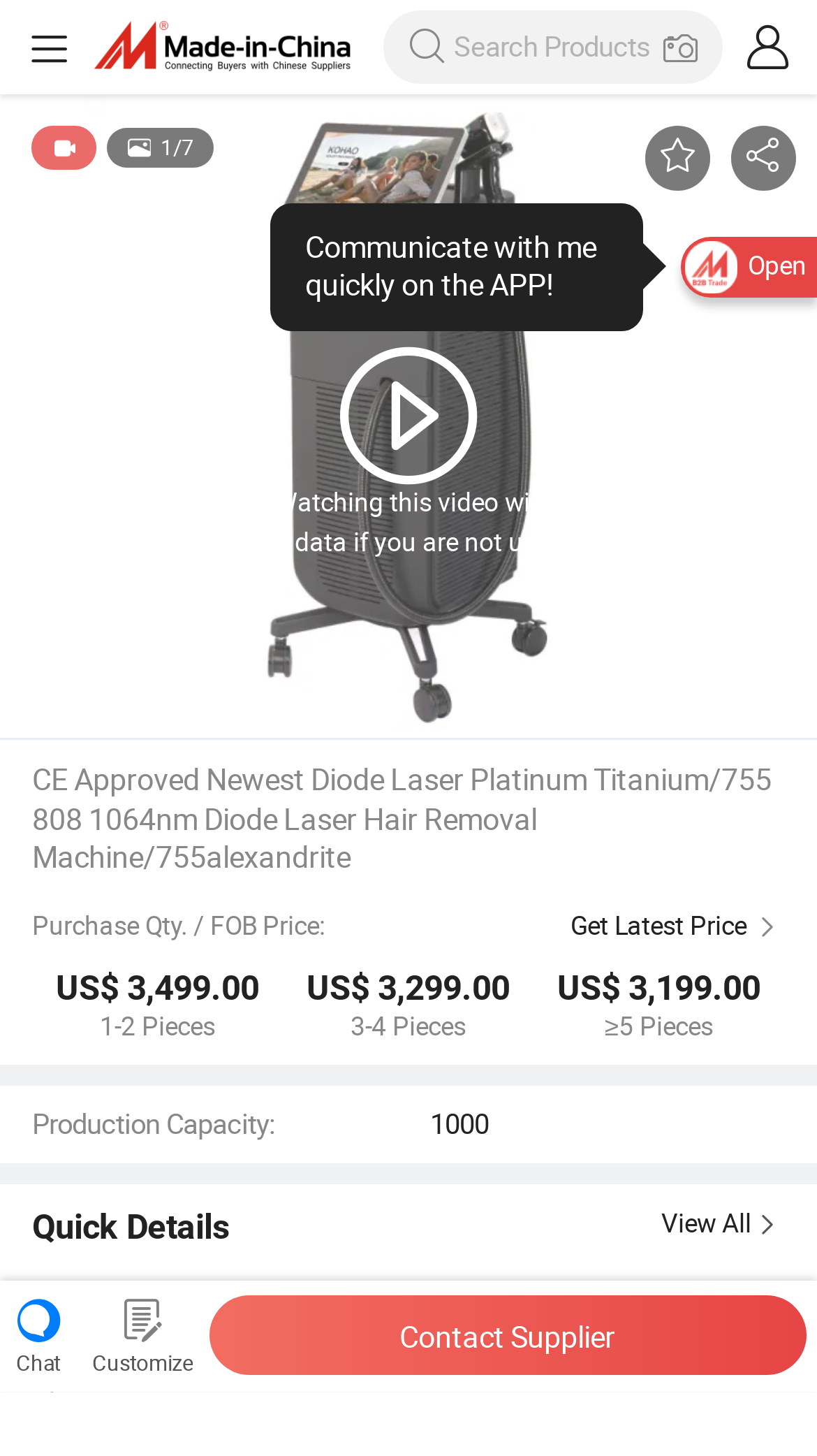Use a single word or phrase to answer the question: 
What is the model number of the product?

cj